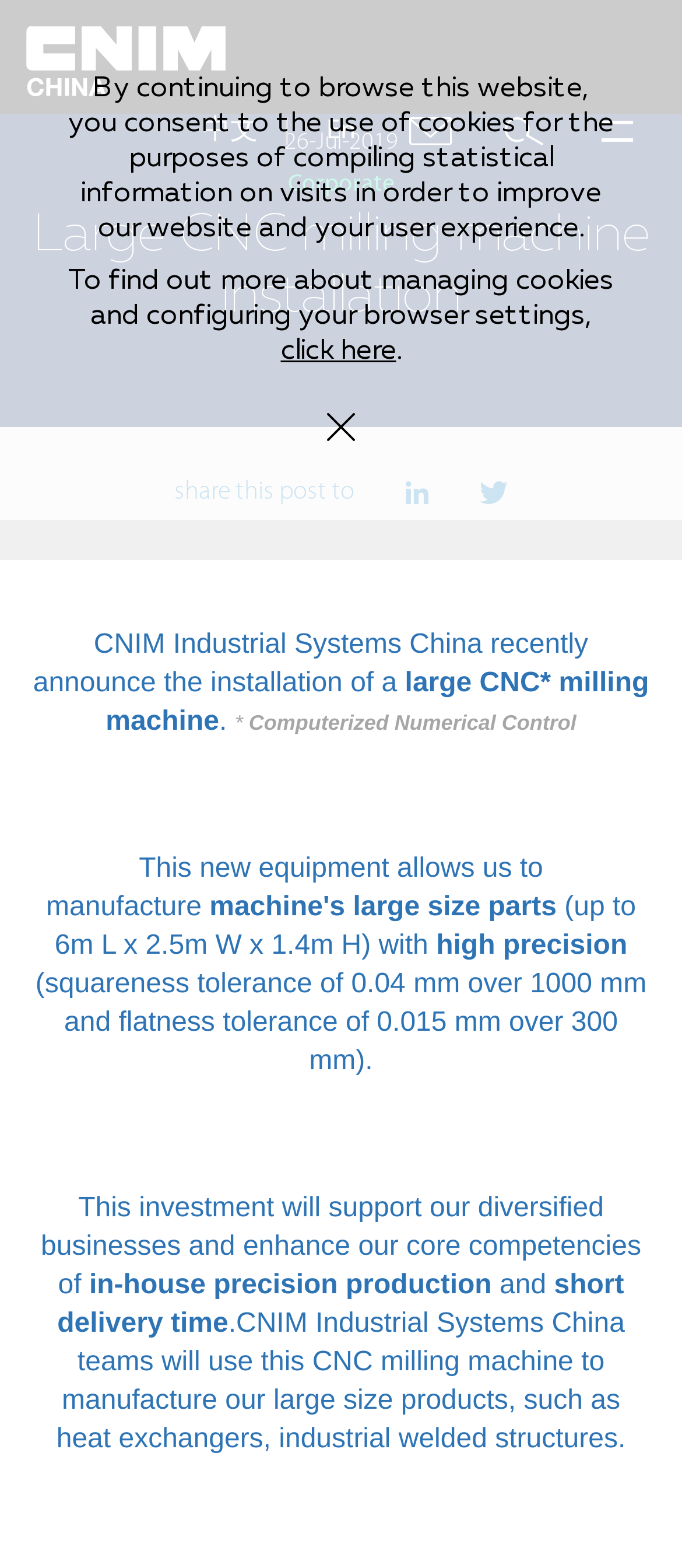Please answer the following question using a single word or phrase: 
What is the benefit of the new equipment?

Enhance core competencies